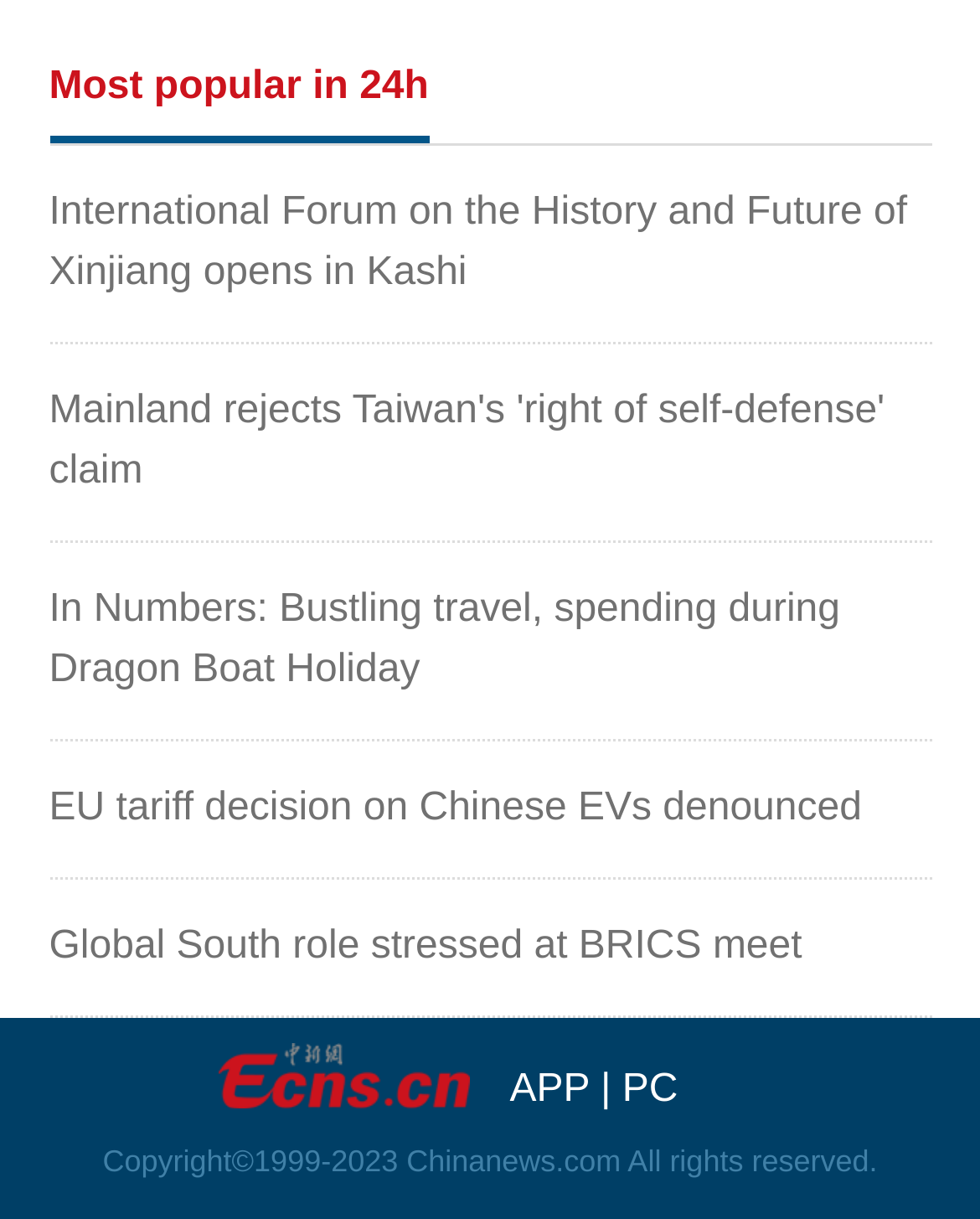Find and provide the bounding box coordinates for the UI element described with: "APP".

[0.52, 0.876, 0.601, 0.911]